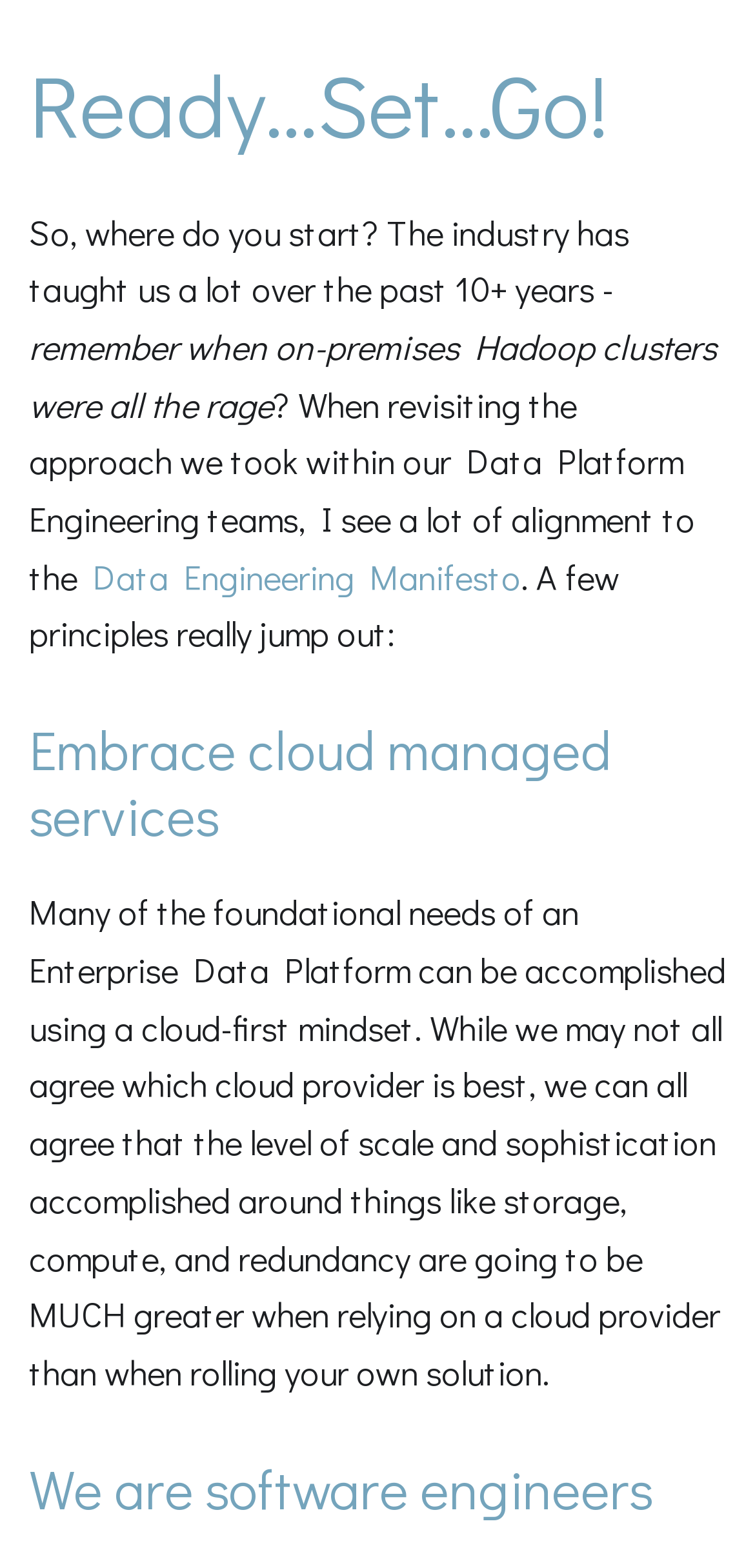What is the first principle mentioned?
Could you please answer the question thoroughly and with as much detail as possible?

By analyzing the webpage structure, I found that the first heading after the introductory text is 'Embrace cloud managed services', which suggests that it is the first principle mentioned.